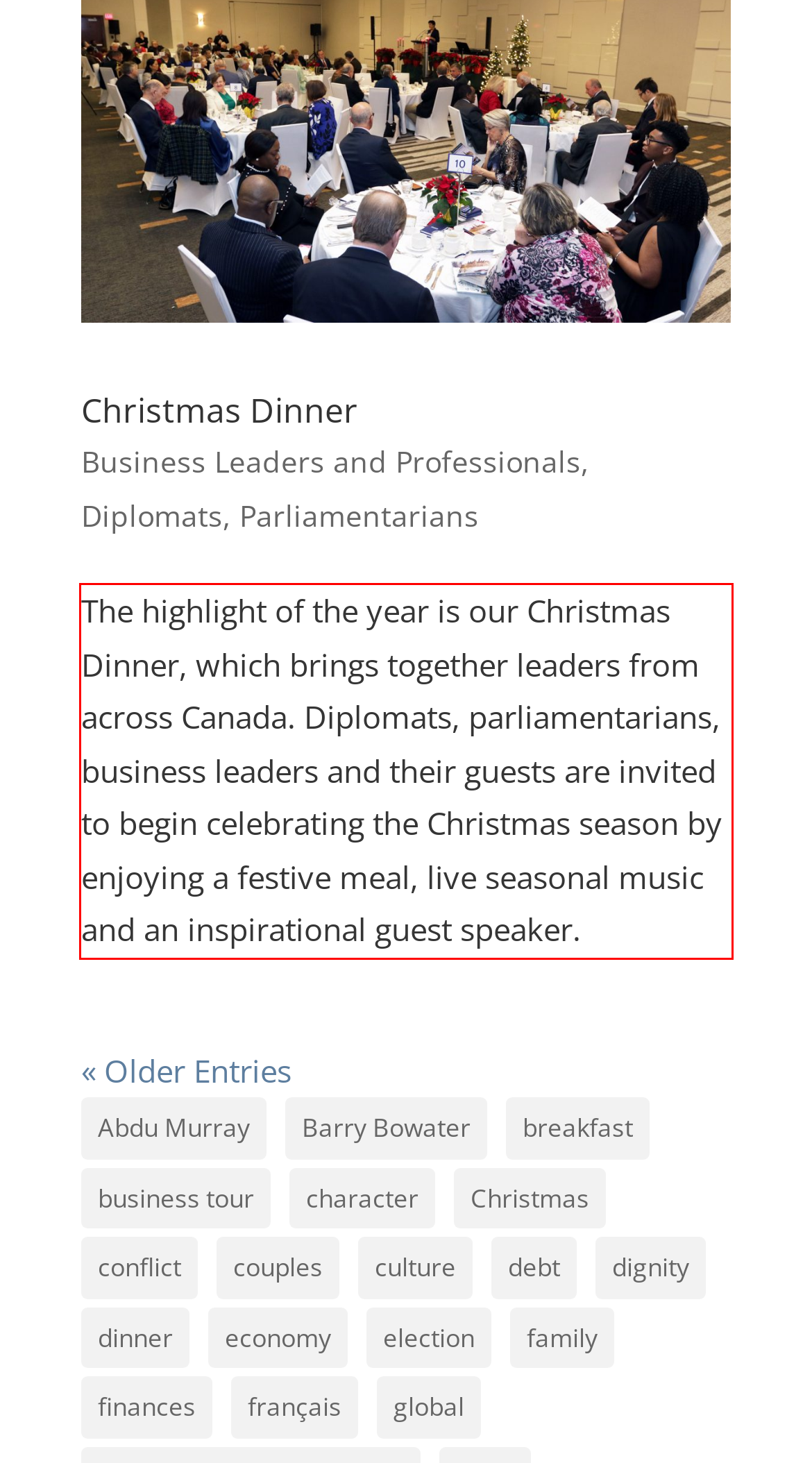Analyze the screenshot of a webpage where a red rectangle is bounding a UI element. Extract and generate the text content within this red bounding box.

The highlight of the year is our Christmas Dinner, which brings together leaders from across Canada. Diplomats, parliamentarians, business leaders and their guests are invited to begin celebrating the Christmas season by enjoying a festive meal, live seasonal music and an inspirational guest speaker.